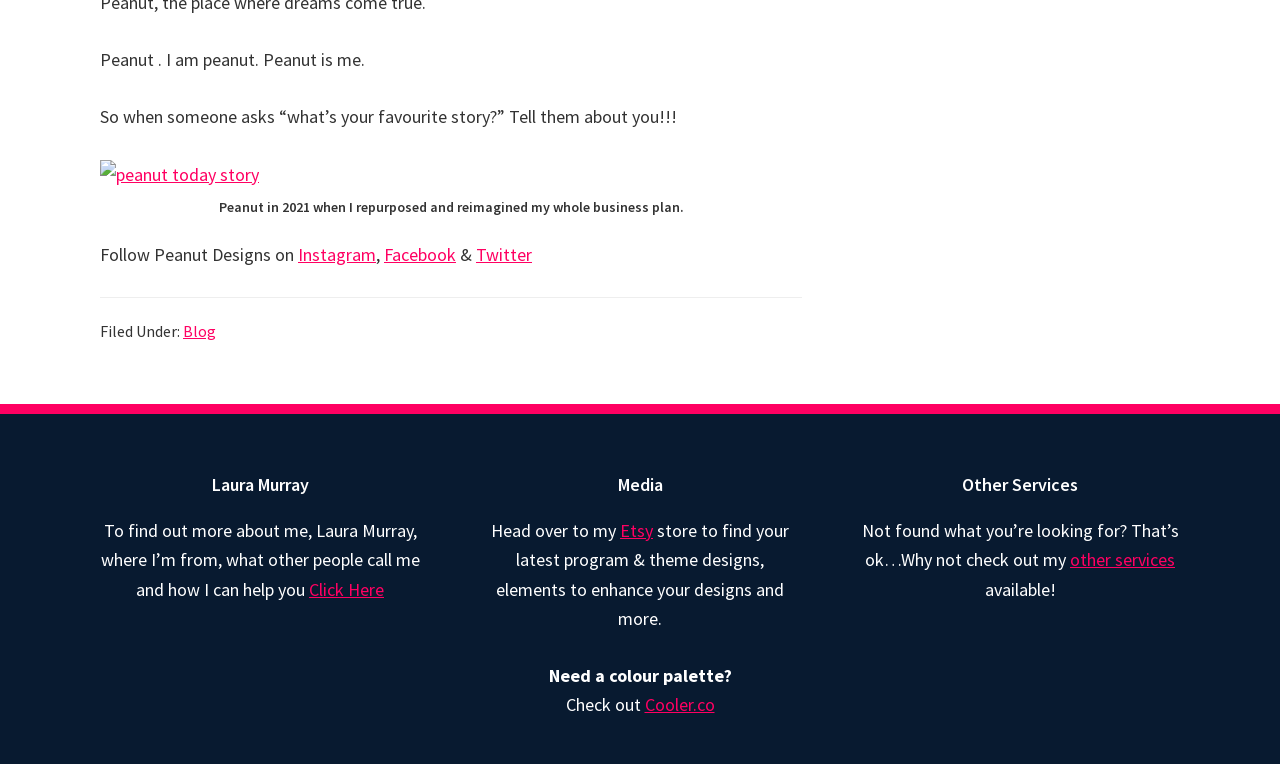What is the topic of the blog post mentioned in the footer?
Relying on the image, give a concise answer in one word or a brief phrase.

Blog